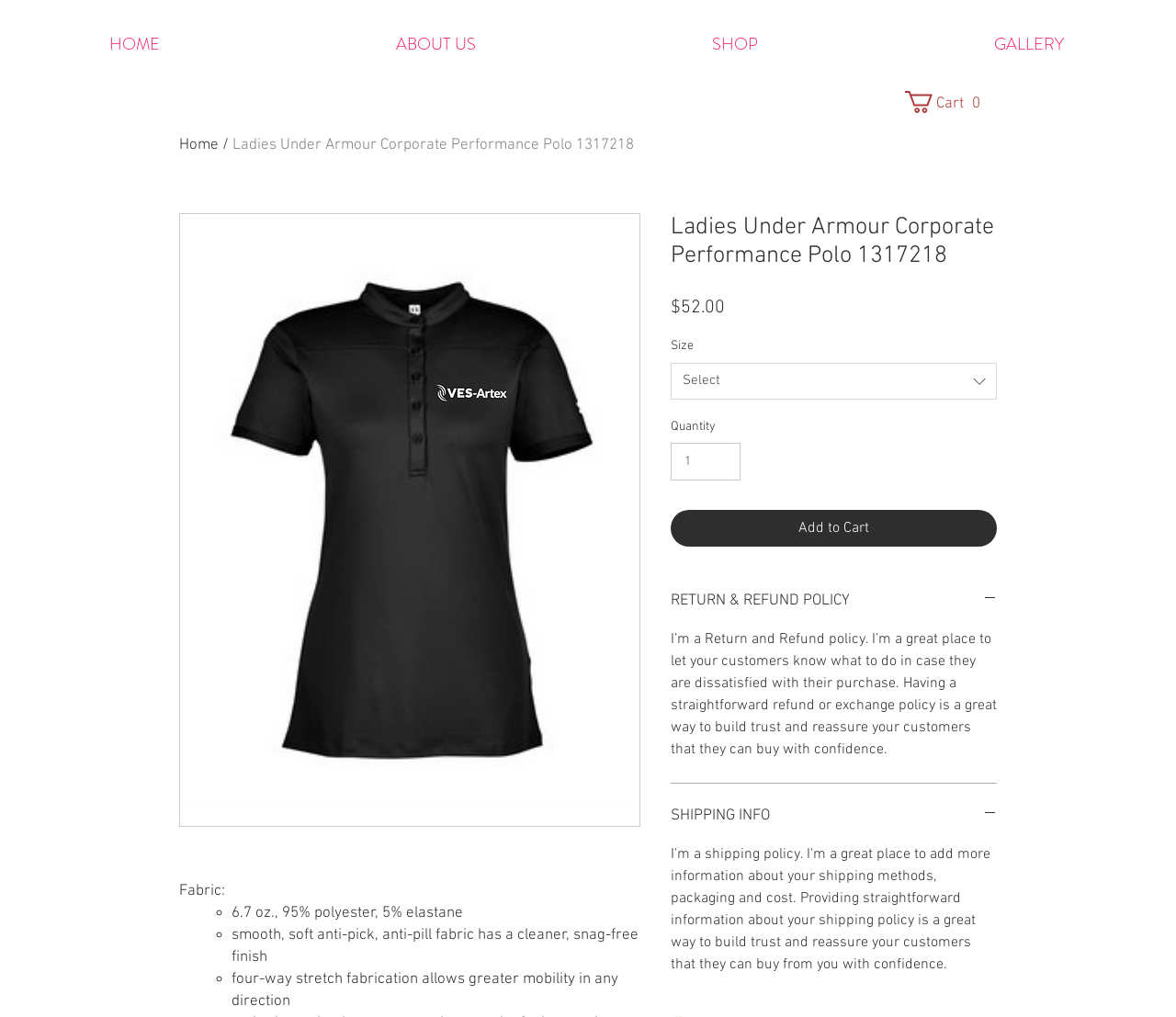Can you give a detailed response to the following question using the information from the image? What is the direction of stretch in the fabric?

The direction of stretch in the fabric is mentioned in the product description, where it is stated that the 'four-way stretch fabrication allows greater mobility in any direction'.